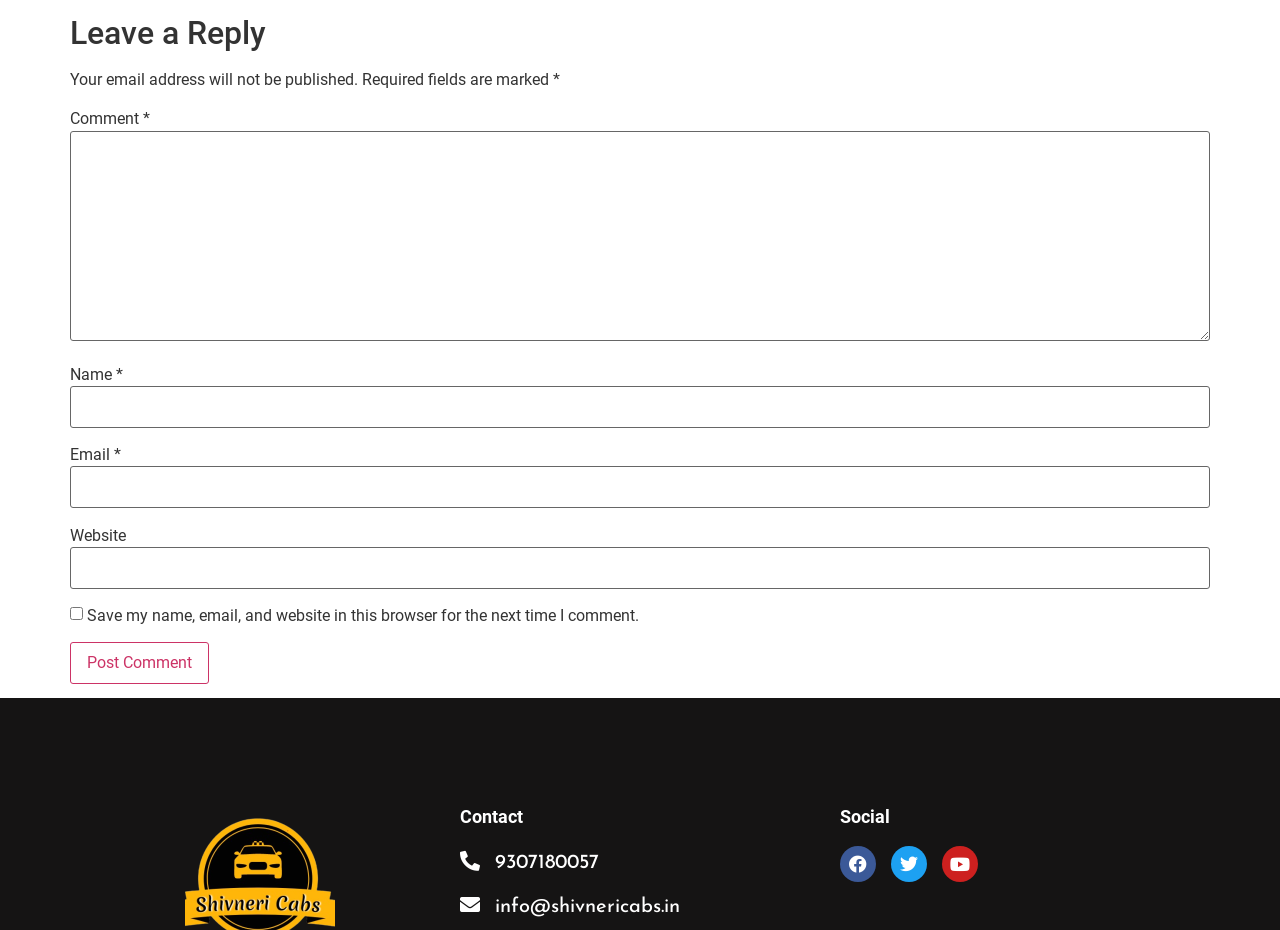Answer the following query with a single word or phrase:
What social media platforms are linked on the webpage?

Facebook, Twitter, Youtube